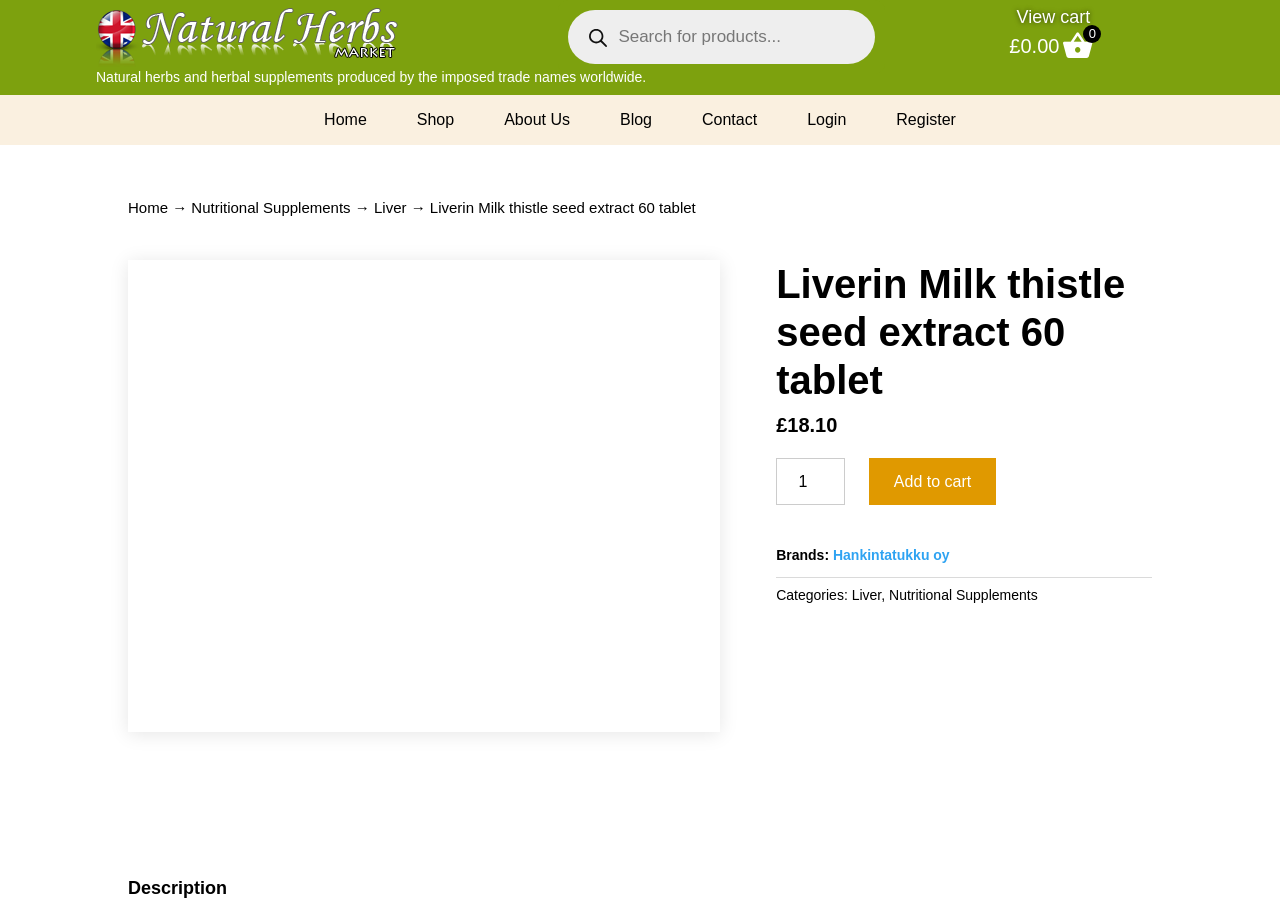Can you find the bounding box coordinates for the element that needs to be clicked to execute this instruction: "Change product quantity"? The coordinates should be given as four float numbers between 0 and 1, i.e., [left, top, right, bottom].

[0.606, 0.506, 0.66, 0.558]